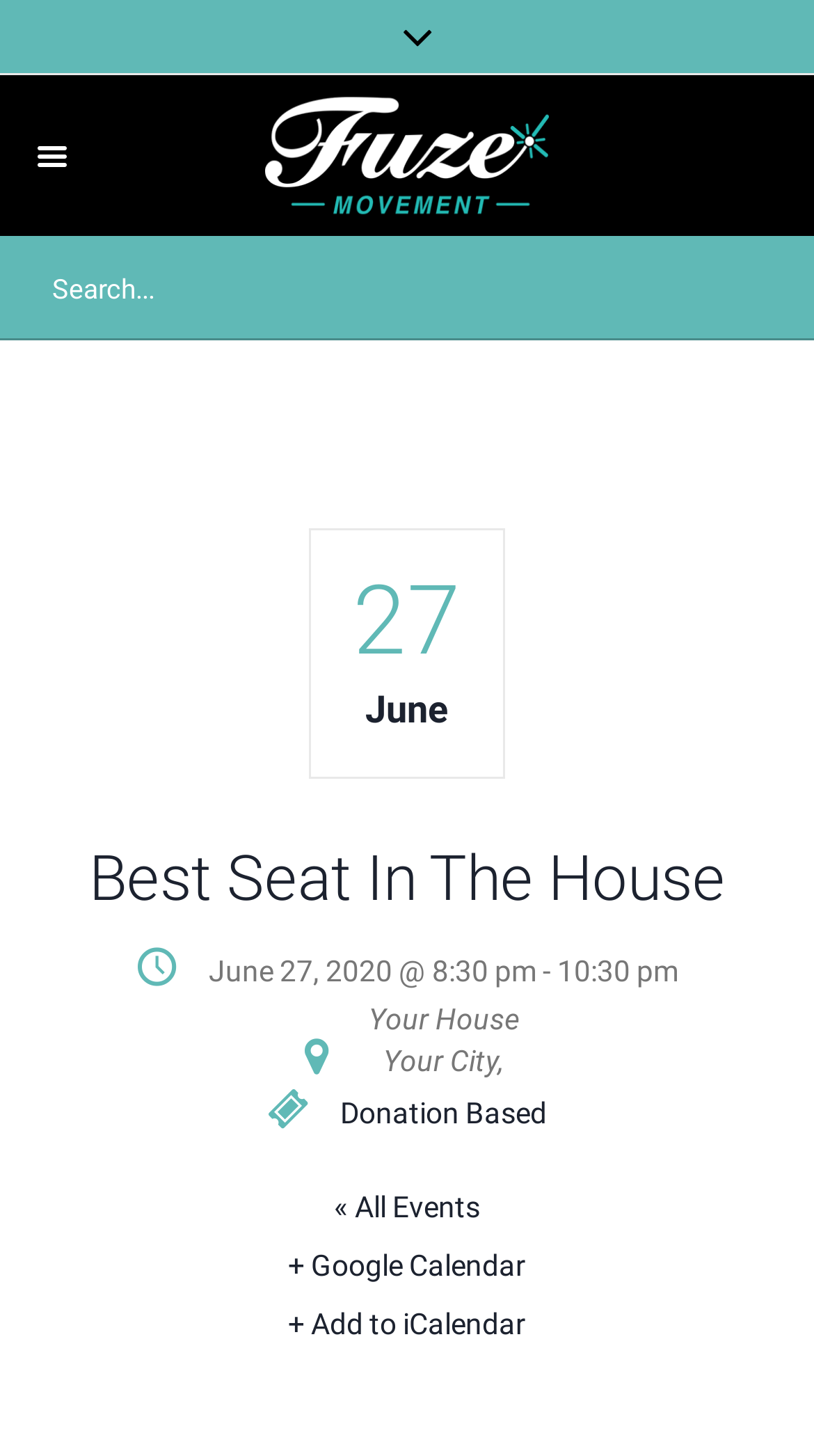Respond to the question below with a single word or phrase:
How can I add the event to my calendar?

Using Google Calendar or iCalendar